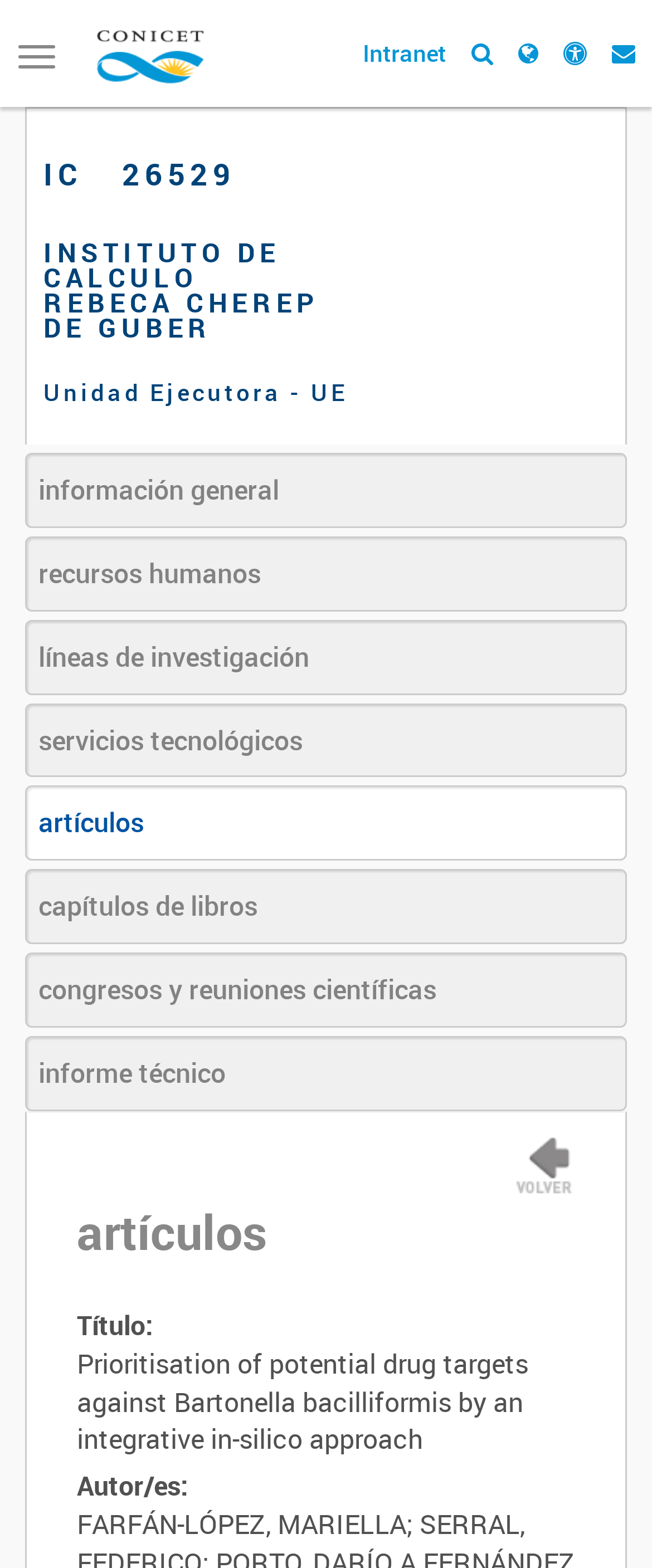Answer the following query with a single word or phrase:
Is there an image in the top-right corner?

Yes